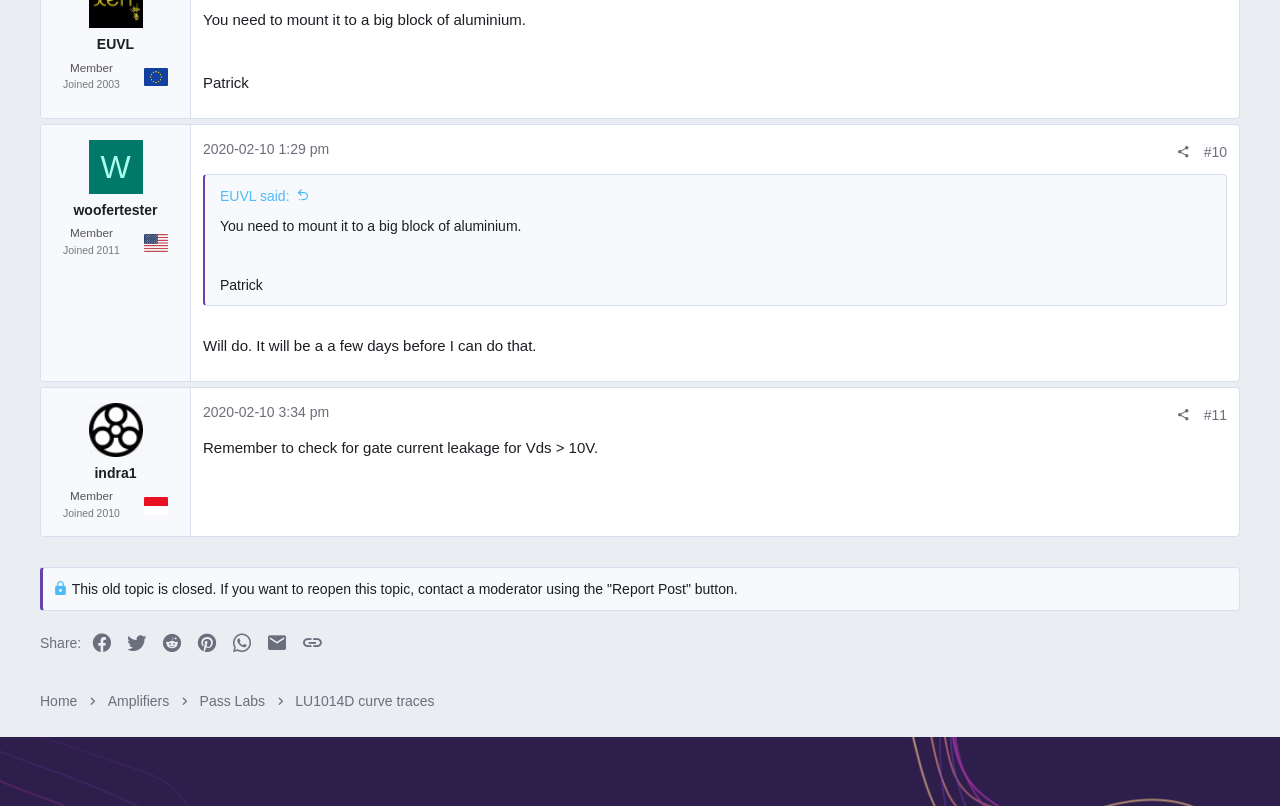Answer briefly with one word or phrase:
What is the username of the member who joined in 2003?

EUVL